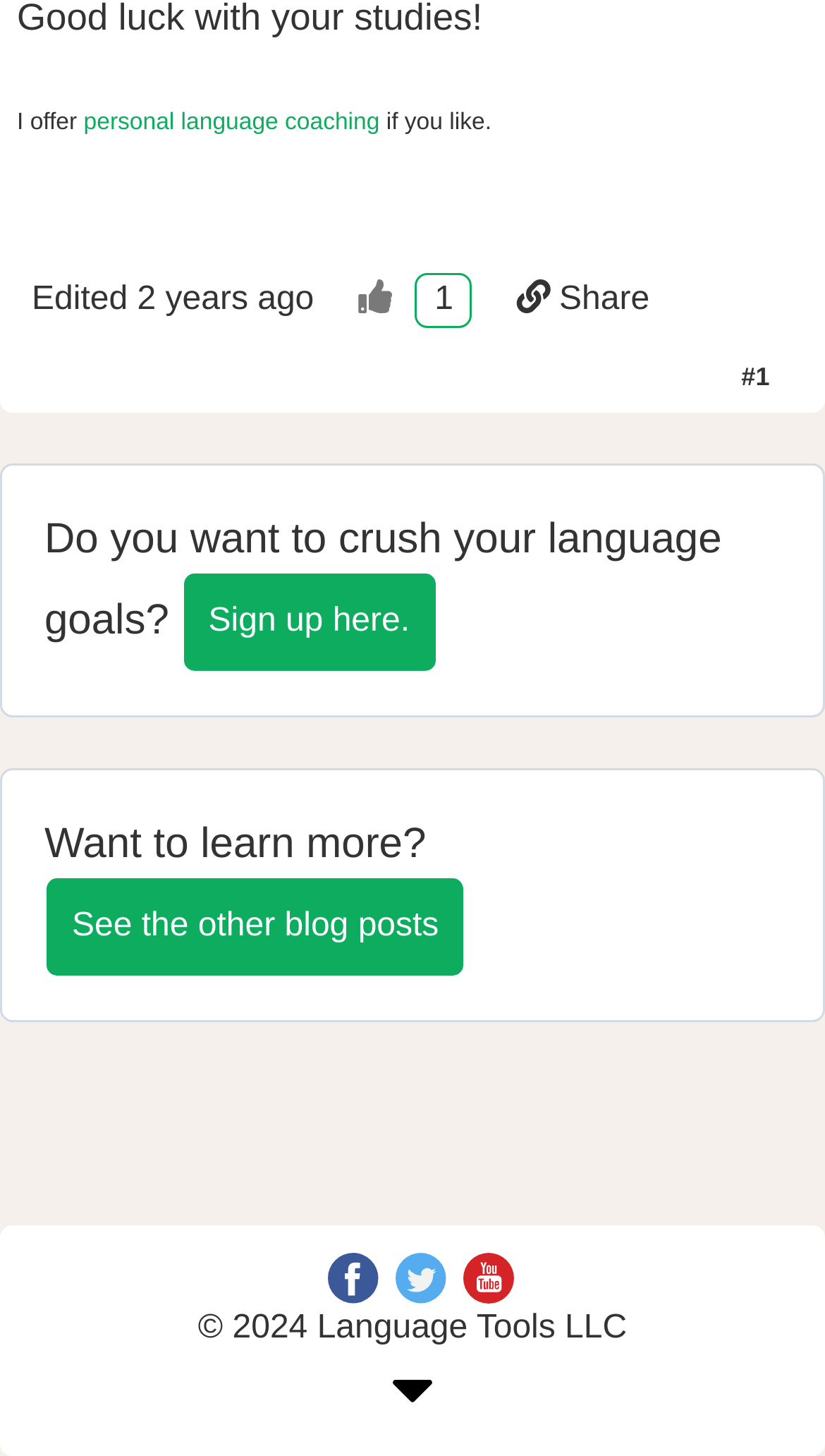Use the information in the screenshot to answer the question comprehensively: What is the copyright year?

The webpage has a copyright notice '© 2024 Language Tools LLC' at the bottom, indicating that the copyright year is 2024.